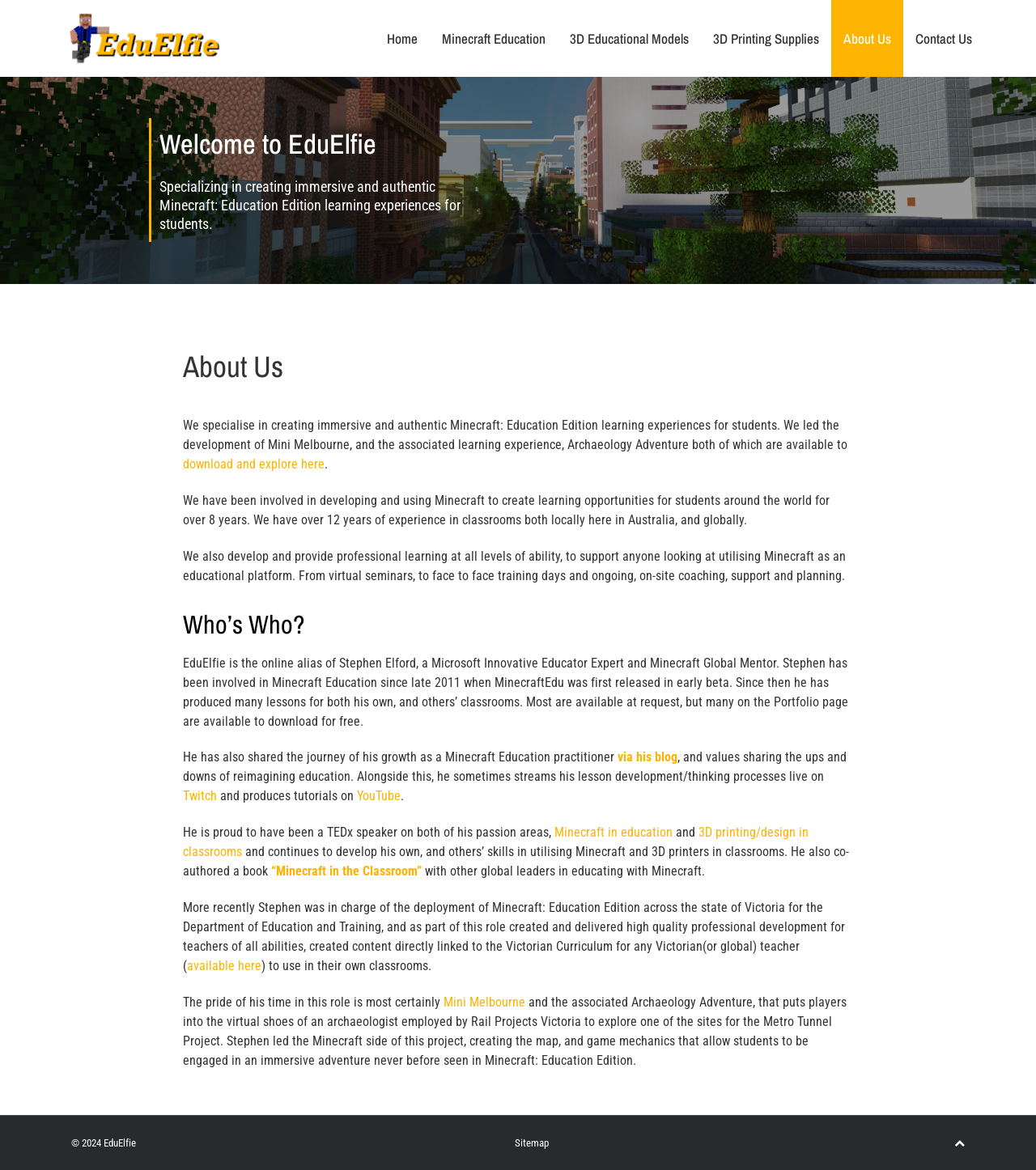Given the description of a UI element: "Minecraft Education", identify the bounding box coordinates of the matching element in the webpage screenshot.

[0.415, 0.0, 0.538, 0.066]